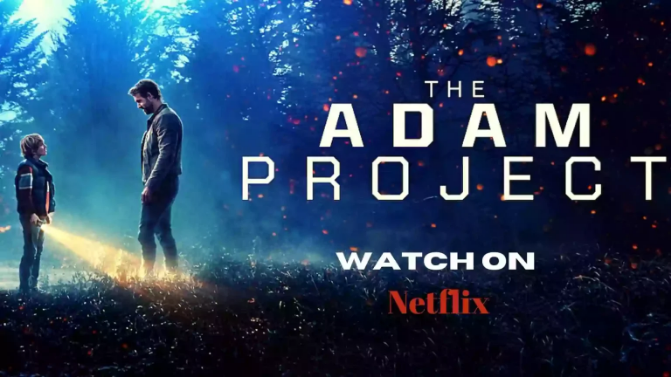Detail everything you observe in the image.

The image promotes "The Adam Project," a film available to stream on Netflix. It features a striking visual of two characters—a larger figure, likely an adult, standing face-to-face with a small child, both illuminated by a soft glow emanating from the child's flashlight. The background depicts a mystical forest, with tall trees and hints of light filtering through the foliage, creating an enchanting atmosphere. The film's title is prominently displayed at the top, with "WATCH ON" inviting viewers to engage with the movie on Netflix. This captivating imagery reflects a blend of adventure and emotion, suggesting a storyline that involves a significant relationship between the two characters.